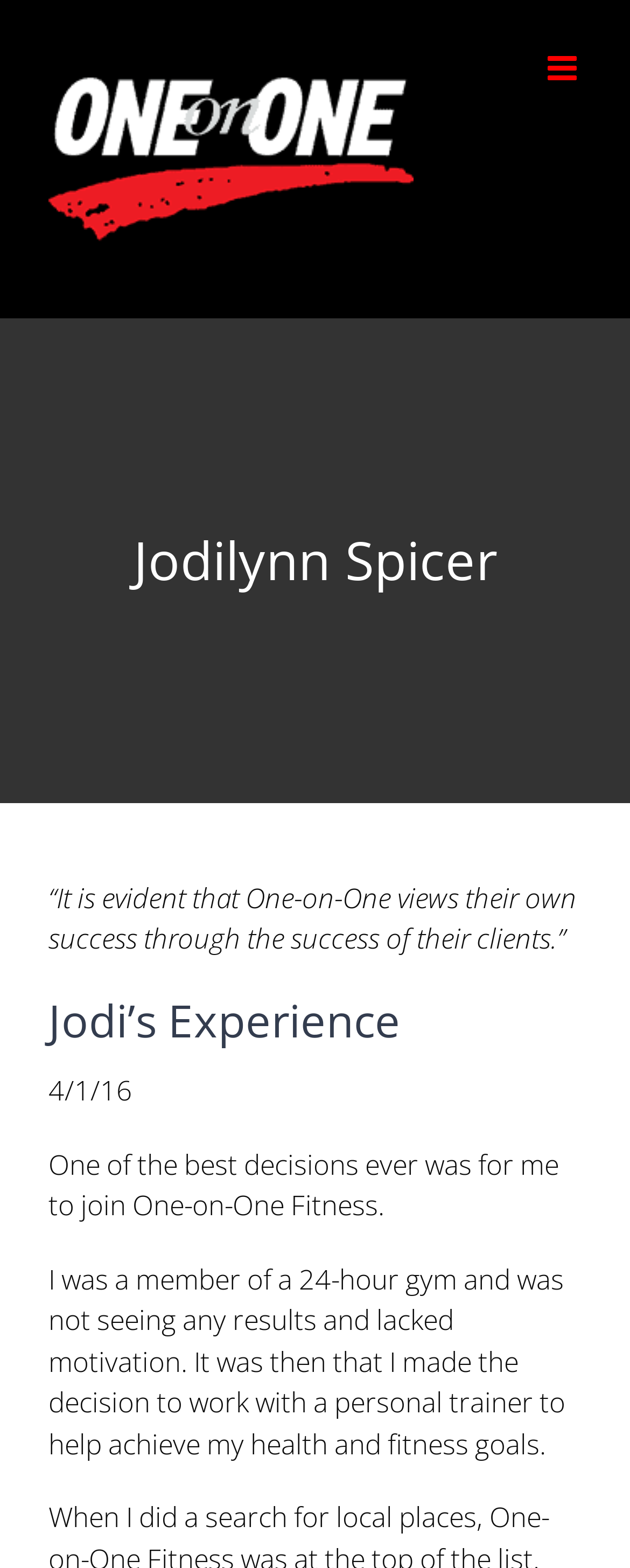Refer to the image and provide an in-depth answer to the question:
What is the logo of this fitness center?

The logo is located at the top left corner of the webpage, and it's a link that can be clicked. The bounding box coordinates of the logo are [0.077, 0.021, 0.656, 0.182], which indicates its position on the webpage.